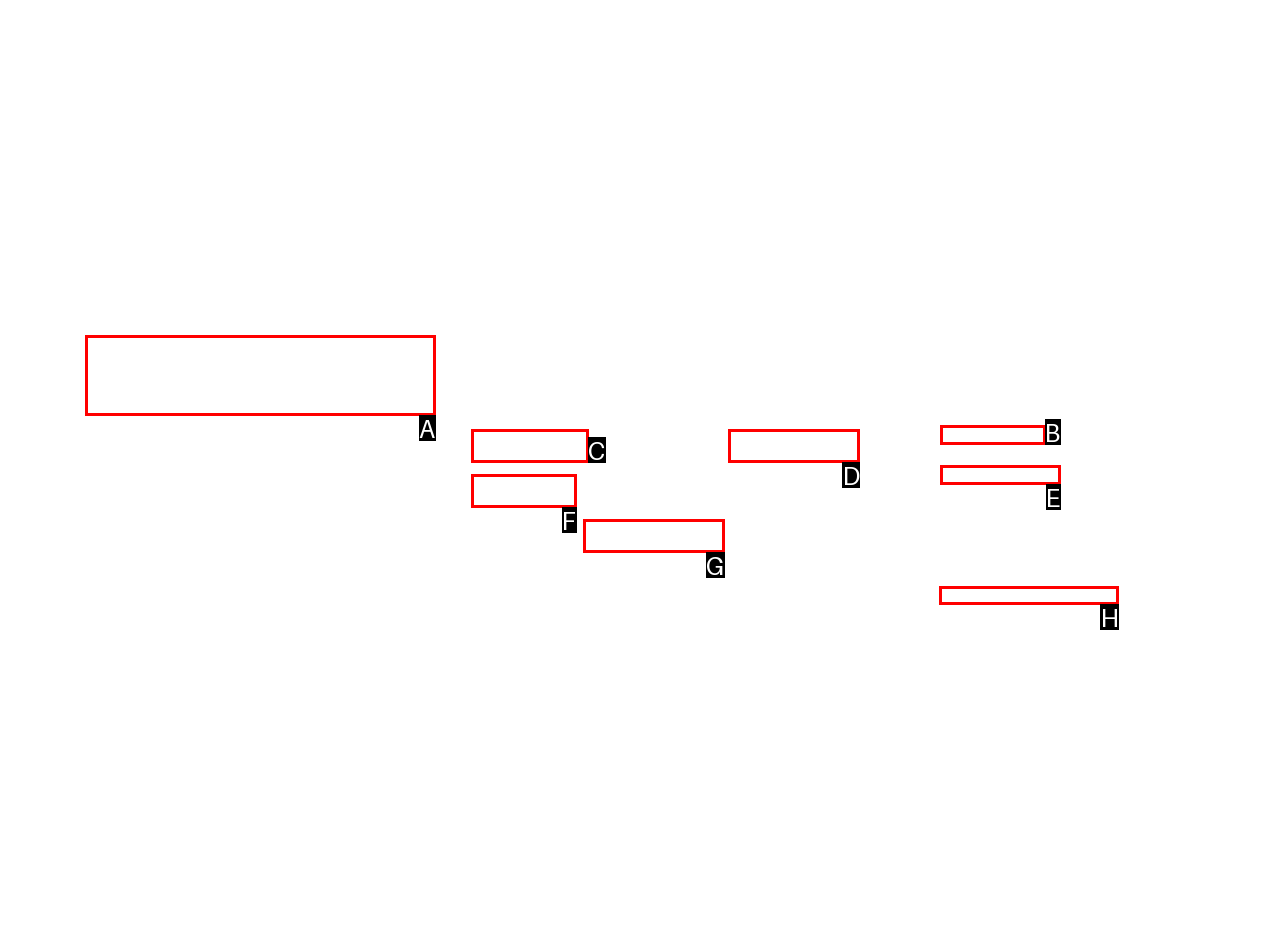Which lettered option should I select to achieve the task: Read about the affiliate disclaimer according to the highlighted elements in the screenshot?

H